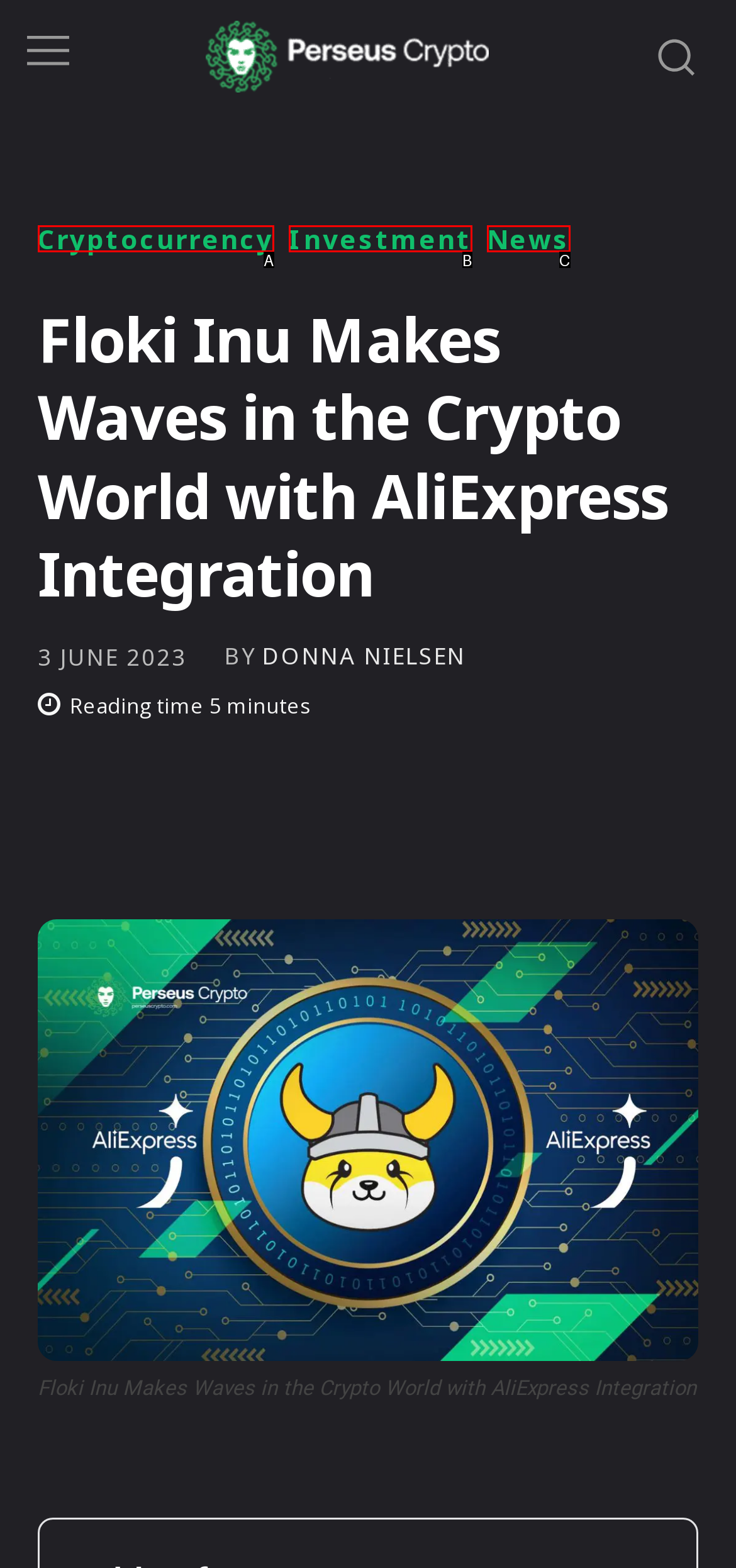Match the element description to one of the options: Investment
Respond with the corresponding option's letter.

B